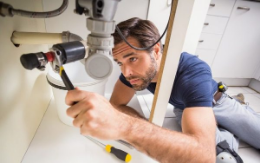What type of flooring is in the kitchen?
Answer the question with just one word or phrase using the image.

Tiled flooring